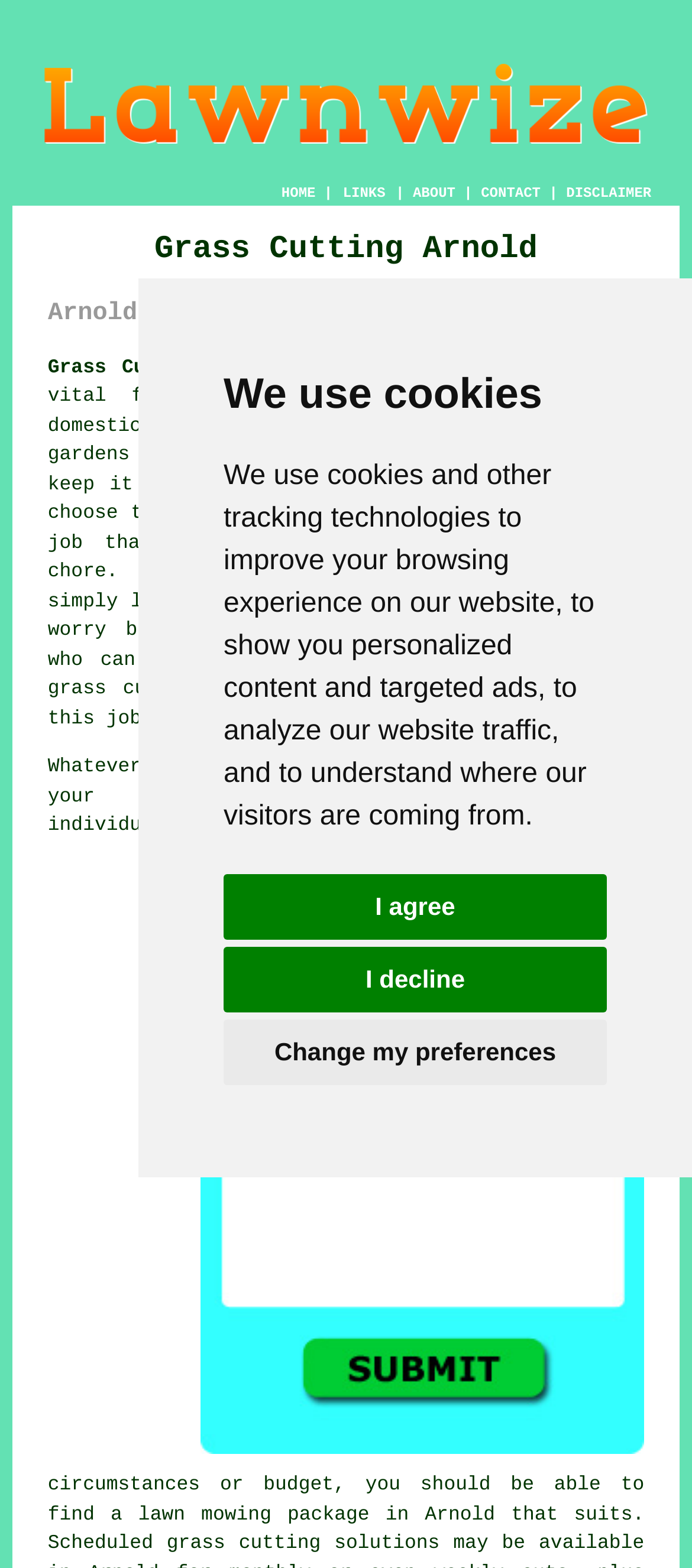Can you give a comprehensive explanation to the question given the content of the image?
What is the name of the company?

The name of the company is not explicitly stated on the webpage, but based on the meta description, it can be inferred that the company name is 'A Neat Lawn'.